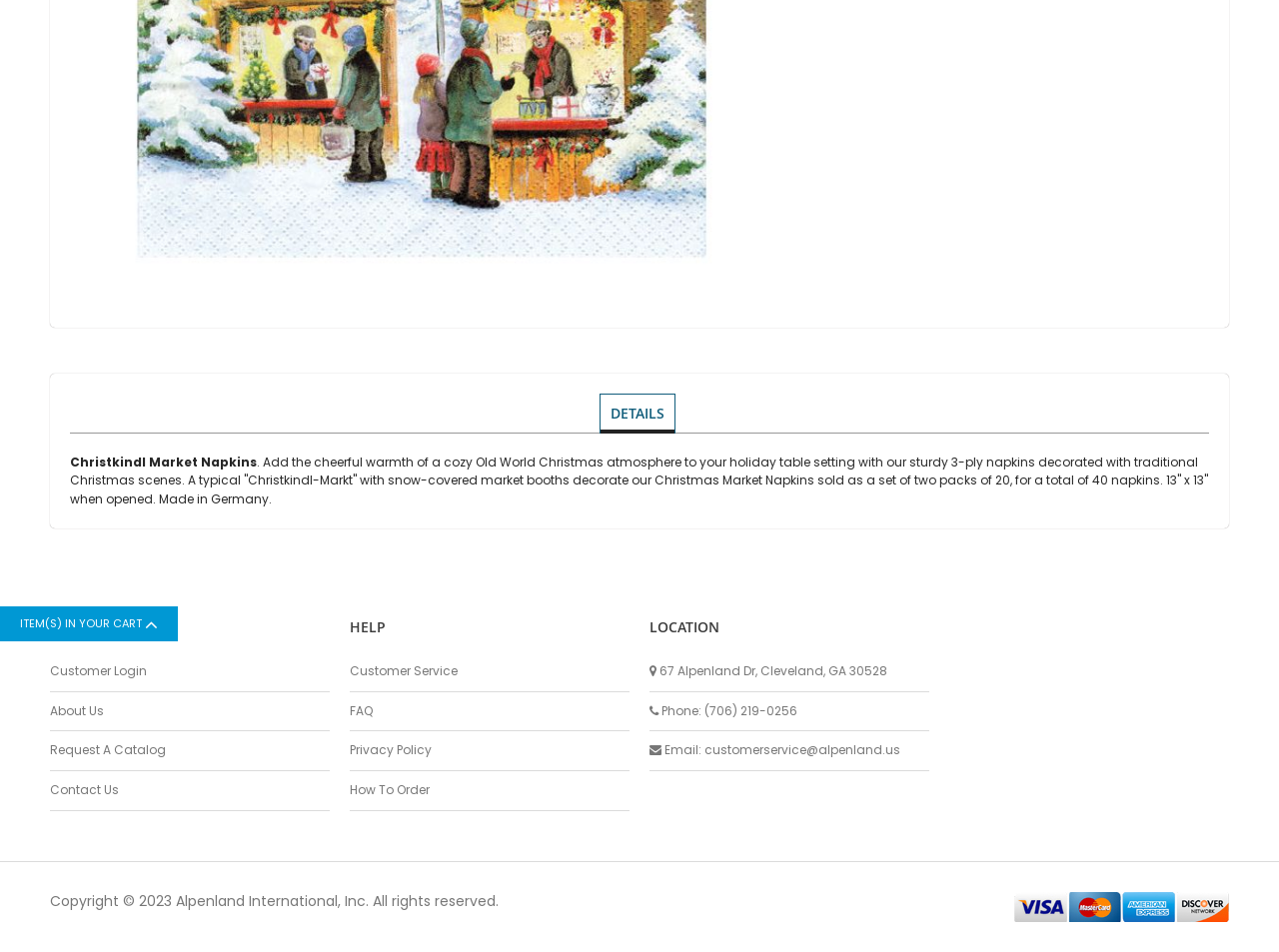Provide the bounding box coordinates of the HTML element described by the text: "Ornaments".

[0.759, 0.109, 0.929, 0.134]